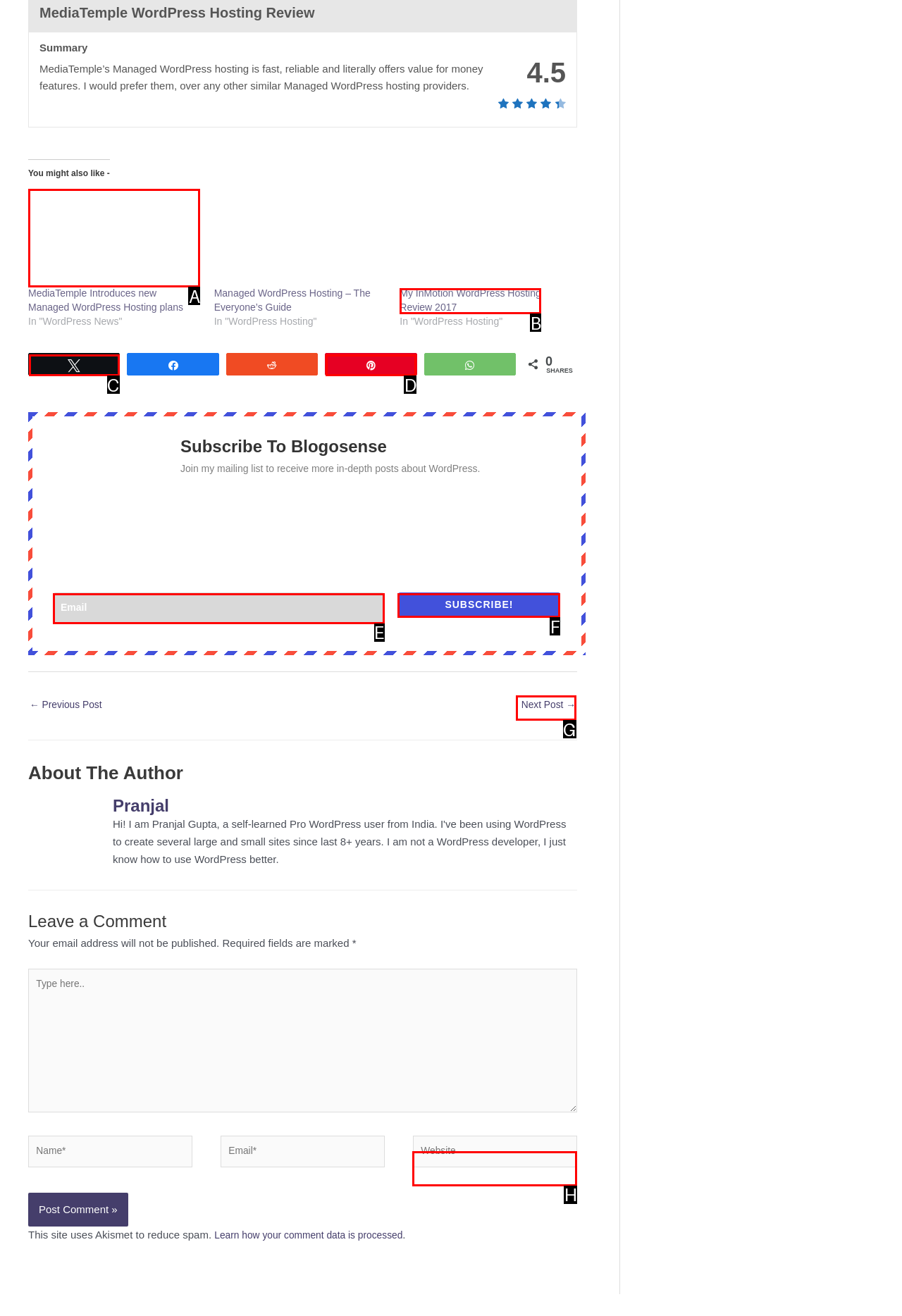Identify the letter of the correct UI element to fulfill the task: Type in the 'Email' field from the given options in the screenshot.

E